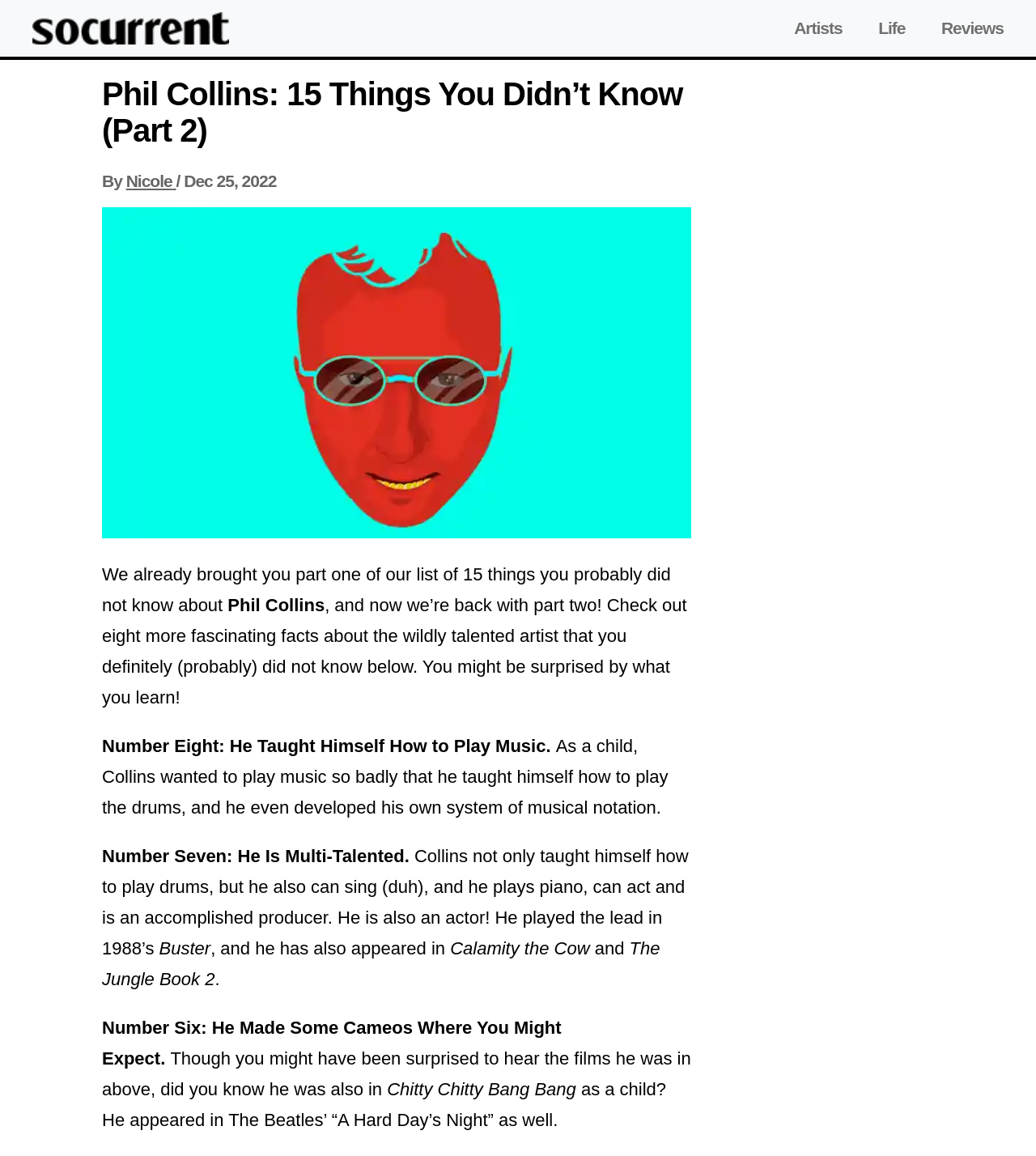What is the name of the website?
Based on the image, respond with a single word or phrase.

SoCurrent